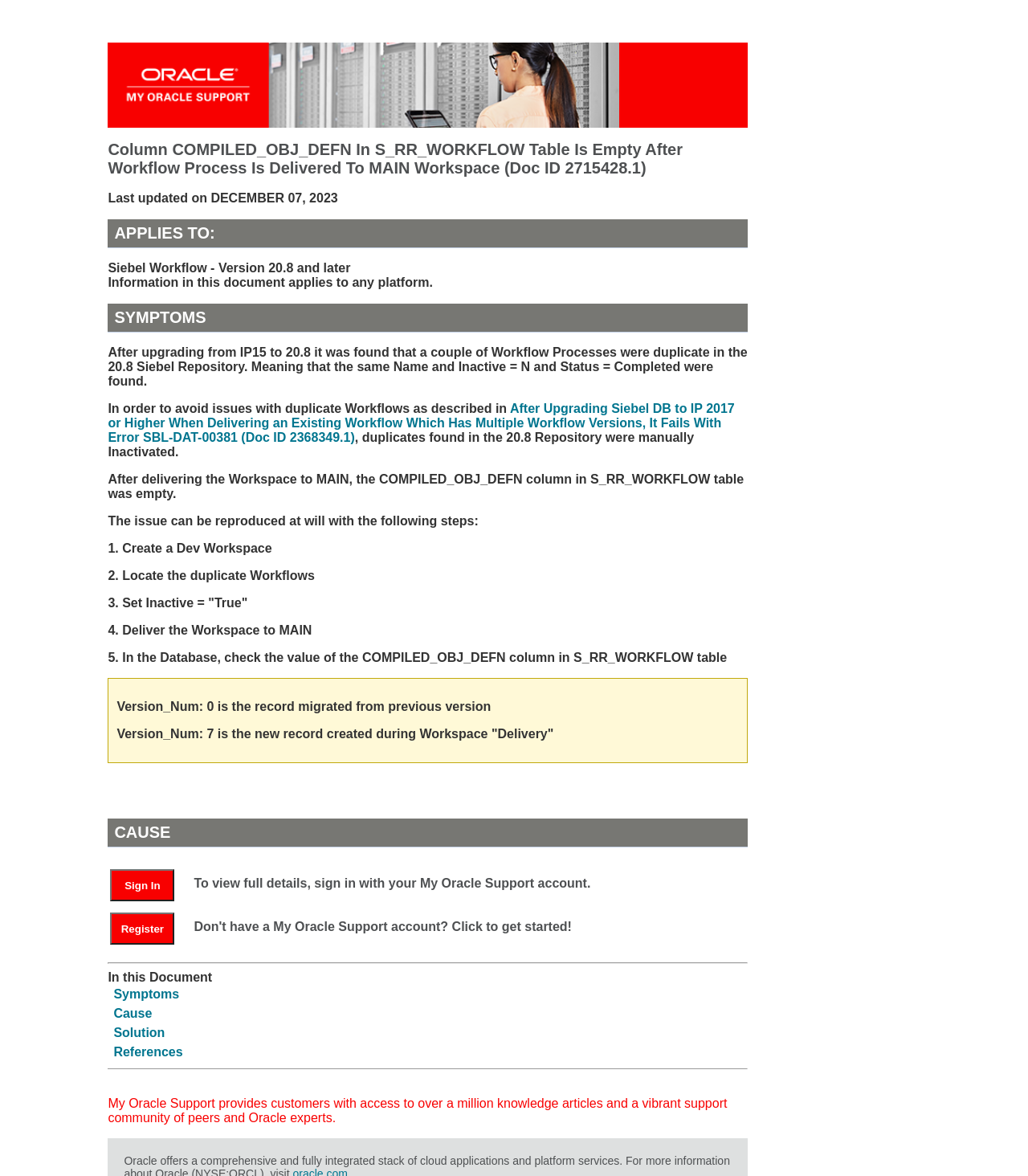Offer a meticulous caption that includes all visible features of the webpage.

This webpage is a technical support article from My Oracle Support, focused on a specific issue with Siebel Workflow. The page has a clear and organized structure, with various sections and elements.

At the top, there is a banner with the My Oracle Support logo, followed by a heading that displays the title of the article: "Column COMPILED_OBJ_DEFN In S_RR_WORKFLOW Table Is Empty After Workflow Process Is Delivered To MAIN Workspace (Doc ID 2715428.1)". Below this, there is a section with the last updated date and a brief description of the article's content.

The main content of the page is divided into several sections, including "APPLIES TO:", "SYMPTOMS", "CAUSE", and others. Each section has a clear heading and contains relevant information about the issue, including steps to reproduce the problem and potential solutions.

There are several tables and links throughout the page, which provide additional information and resources related to the topic. Some of these links are buttons, such as "Sign In" and "Register", which allow users to access more content or create an account.

The page also has a navigation menu on the right side, with links to different sections of the article, including "Symptoms", "Cause", "Solution", and "References". This menu allows users to quickly jump to specific parts of the article.

At the bottom of the page, there is a separator line, followed by a brief description of My Oracle Support and its resources.